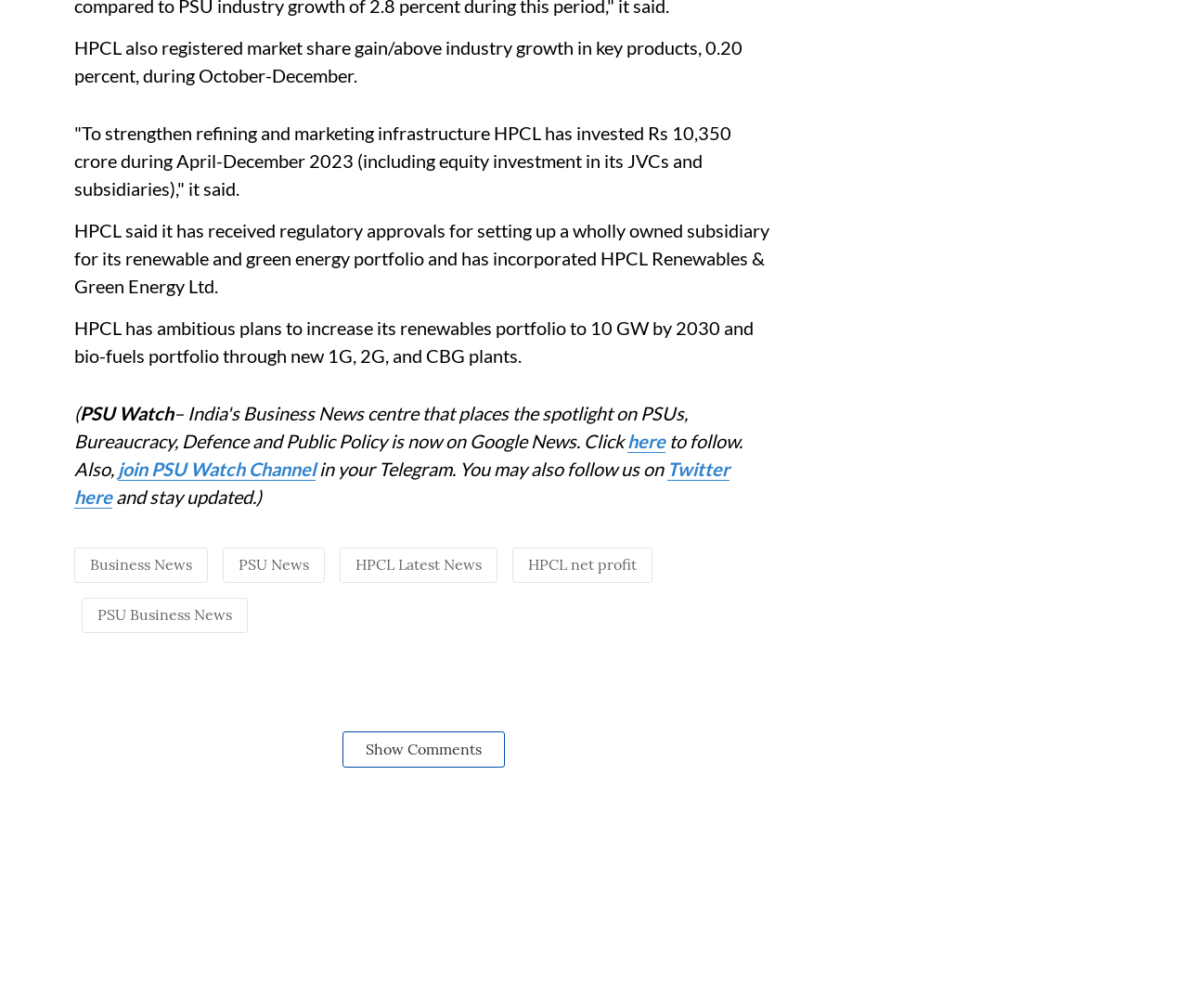What is the name of the news category that includes HPCL Latest News?
Please ensure your answer is as detailed and informative as possible.

The webpage categorizes HPCL Latest News under Business News, as stated in the link element with OCR text 'Business News' and the surrounding link elements with OCR text 'PSU News' and 'HPCL Latest News'.